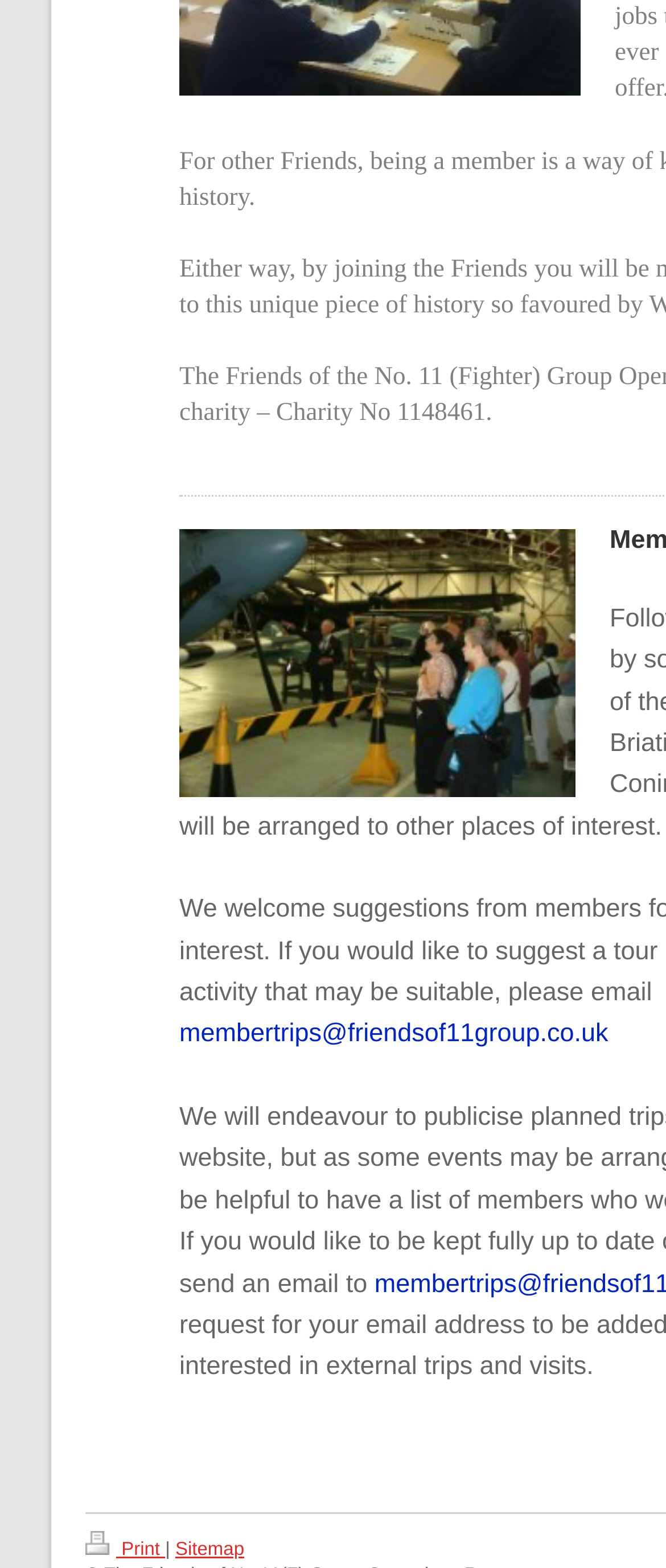Mark the bounding box of the element that matches the following description: "IONOS MyWebsite".

[0.528, 0.951, 0.766, 0.964]